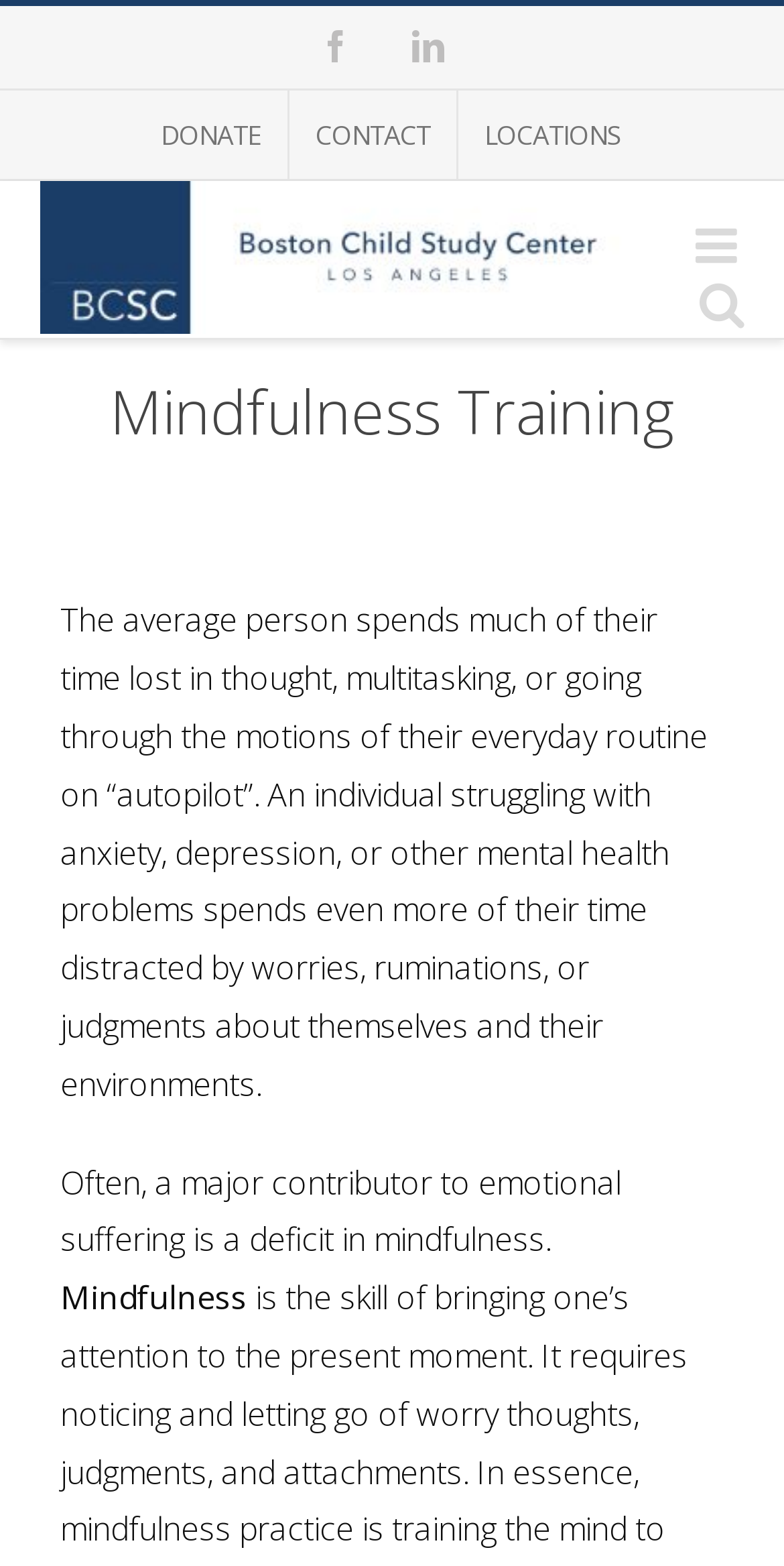What is the likely purpose of the 'DONATE' link?
Give a comprehensive and detailed explanation for the question.

I inferred this answer by considering the common convention of having a 'DONATE' link on a website, which typically allows users to make a donation to the organization.